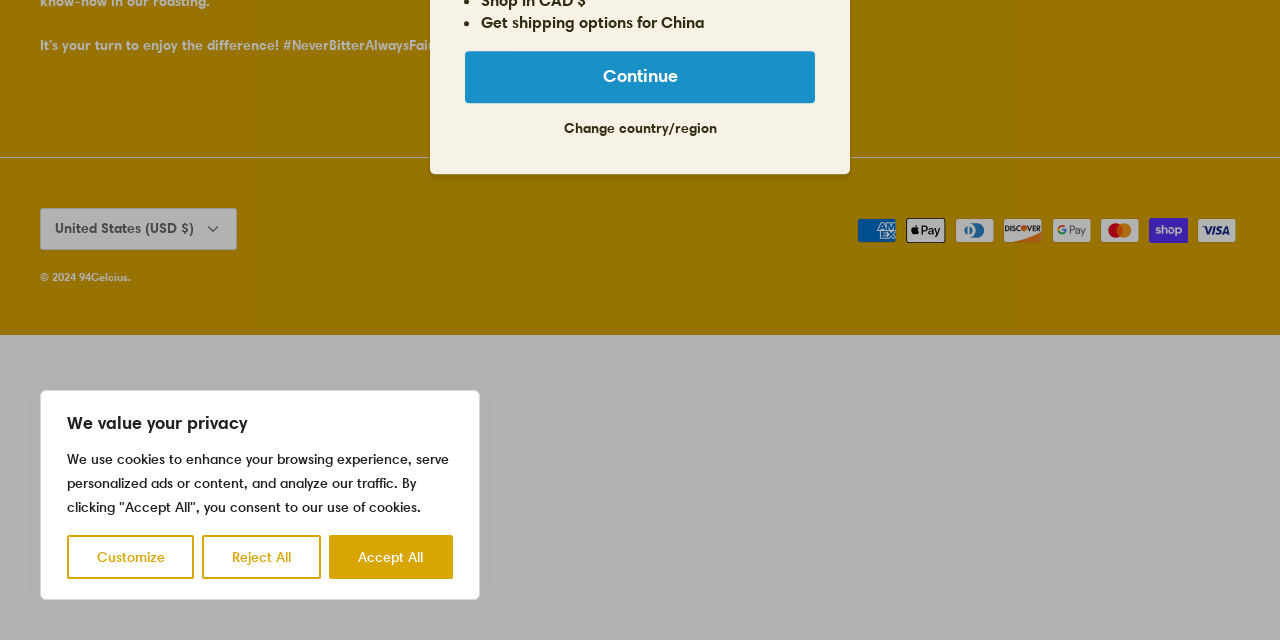Provide the bounding box coordinates for the UI element described in this sentence: "Accept All". The coordinates should be four float values between 0 and 1, i.e., [left, top, right, bottom].

[0.257, 0.836, 0.354, 0.905]